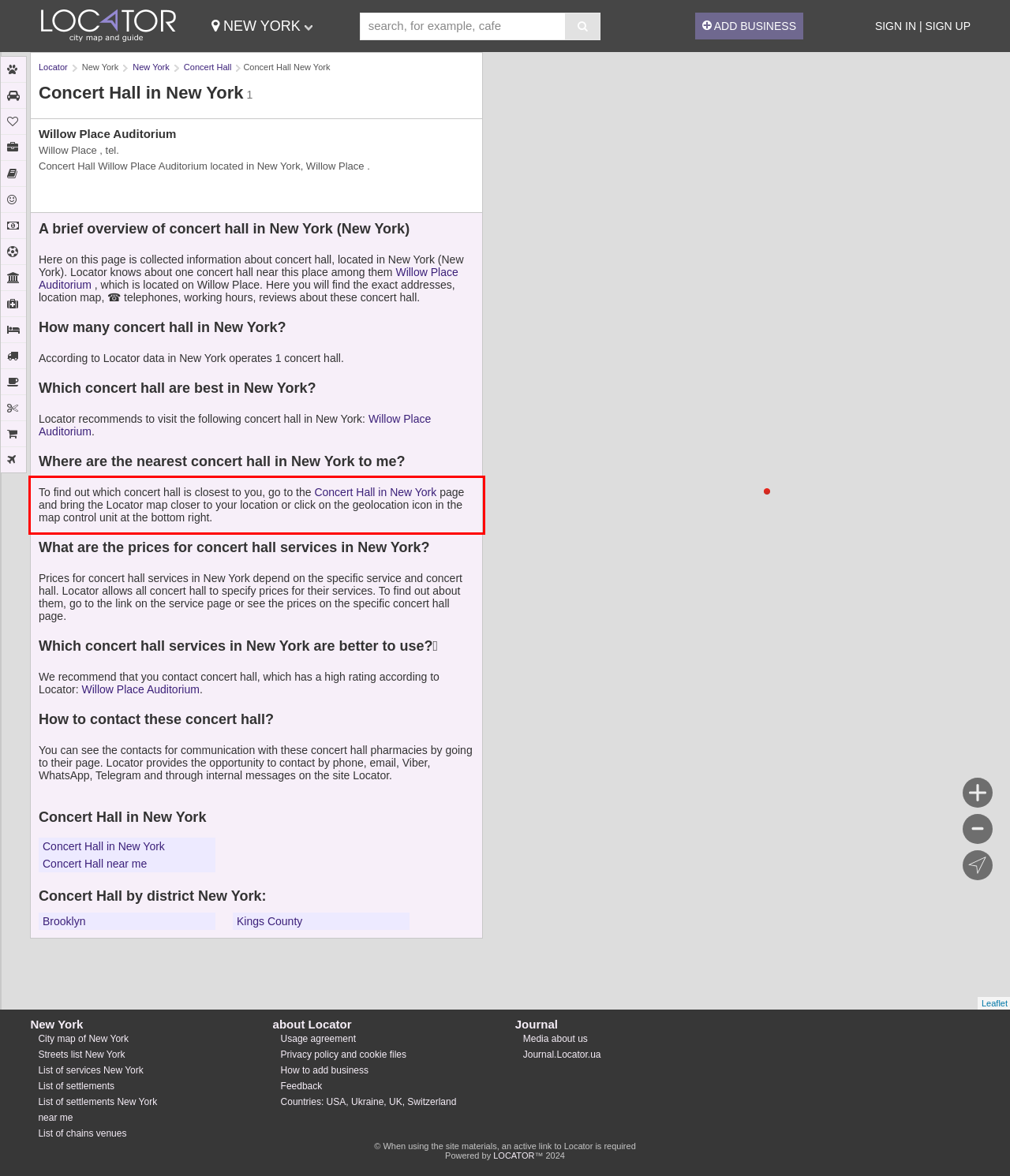Please look at the webpage screenshot and extract the text enclosed by the red bounding box.

To find out which concert hall is closest to you, go to the Concert Hall in New York page and bring the Locator map closer to your location or click on the geolocation icon in the map control unit at the bottom right.